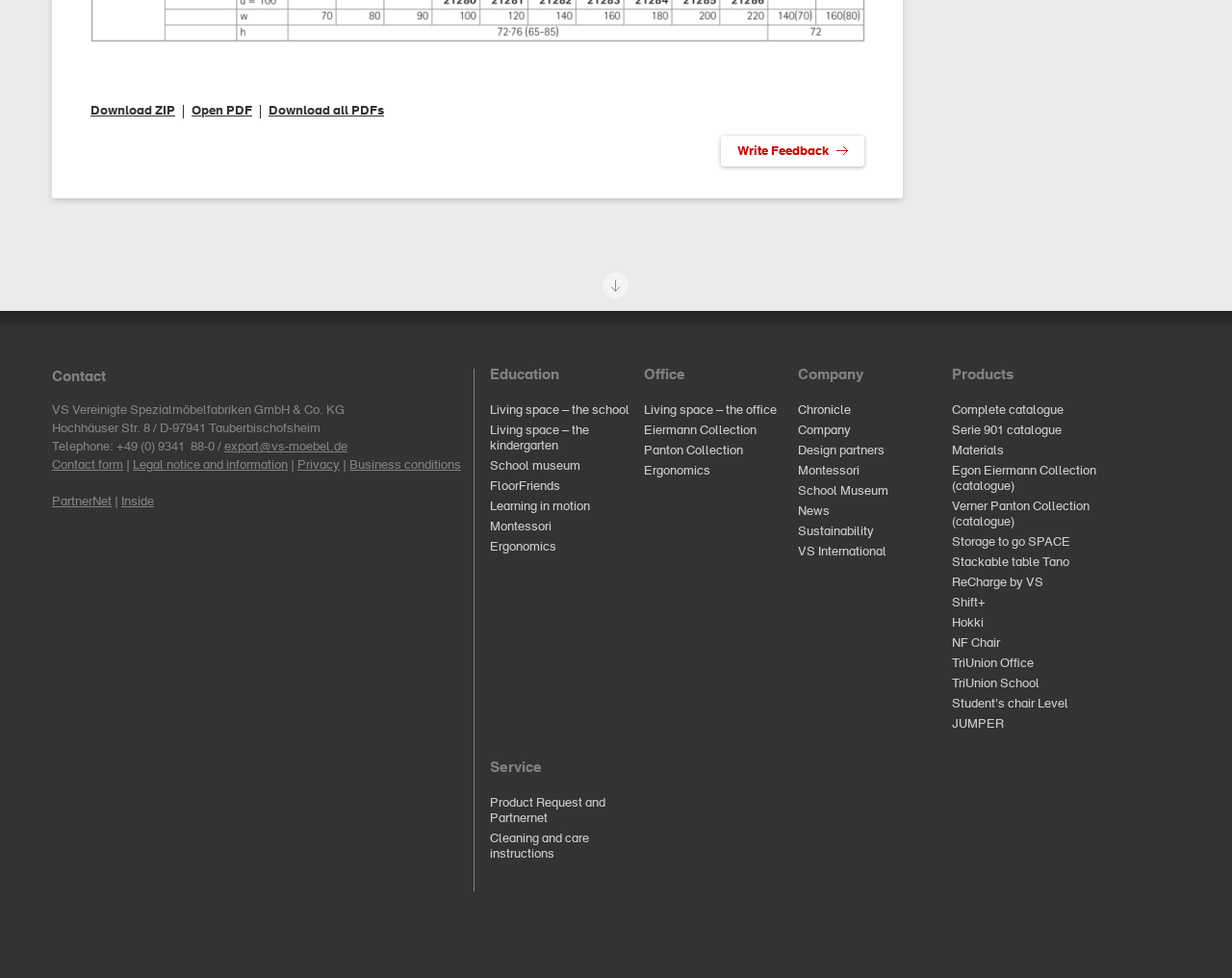Please answer the following question using a single word or phrase: 
How many links are there in the Products section?

12